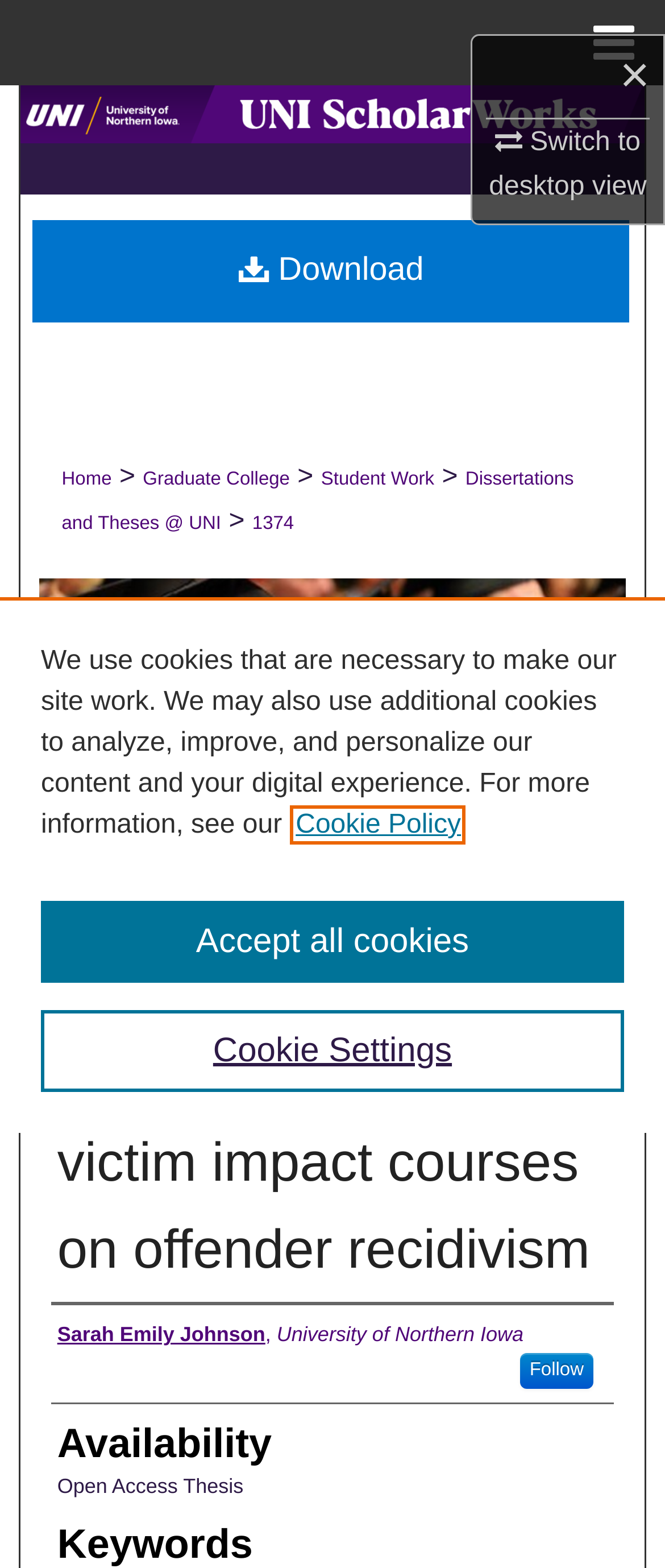Determine the bounding box coordinates of the element's region needed to click to follow the instruction: "click the link in the middle". Provide these coordinates as four float numbers between 0 and 1, formatted as [left, top, right, bottom].

None